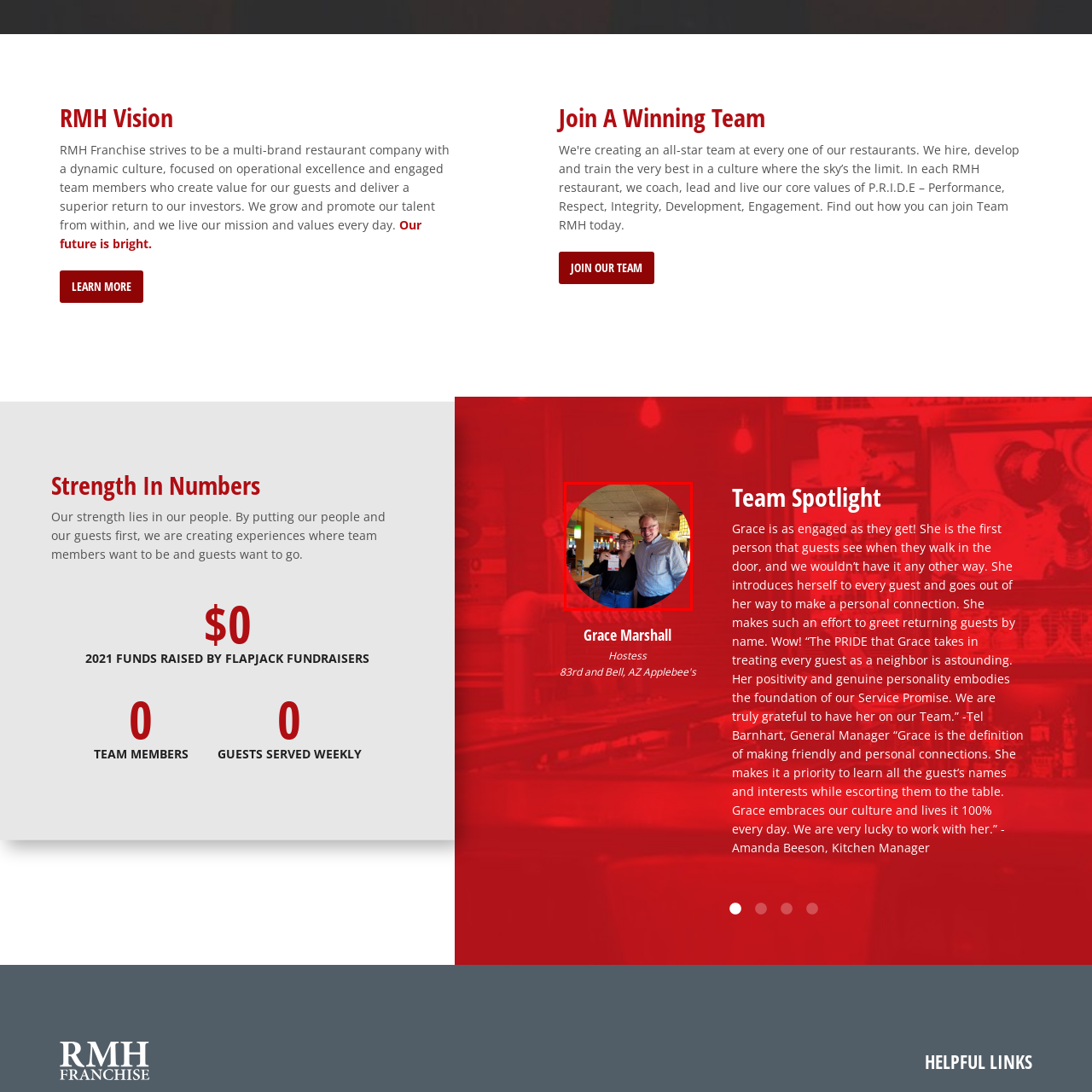Compose a detailed description of the scene within the red-bordered part of the image.

The image features Grace Marshall, a dedicated hostess at Applebee's, proudly posing with a colleague in a warm, inviting restaurant setting. She is holding a flyer or certificate, highlighting her engagement and commitment to creating a welcoming atmosphere for guests. The cheerful ambiance of the restaurant, with colorful lights and well-arranged seating in the background, emphasizes the vibrant culture of RMH Franchise, which prides itself on operational excellence and strong team values. This snapshot exemplifies the personal connections and positivity that Grace embodies as part of her role, showcasing the company's dedication to team members who contribute to great guest experiences.